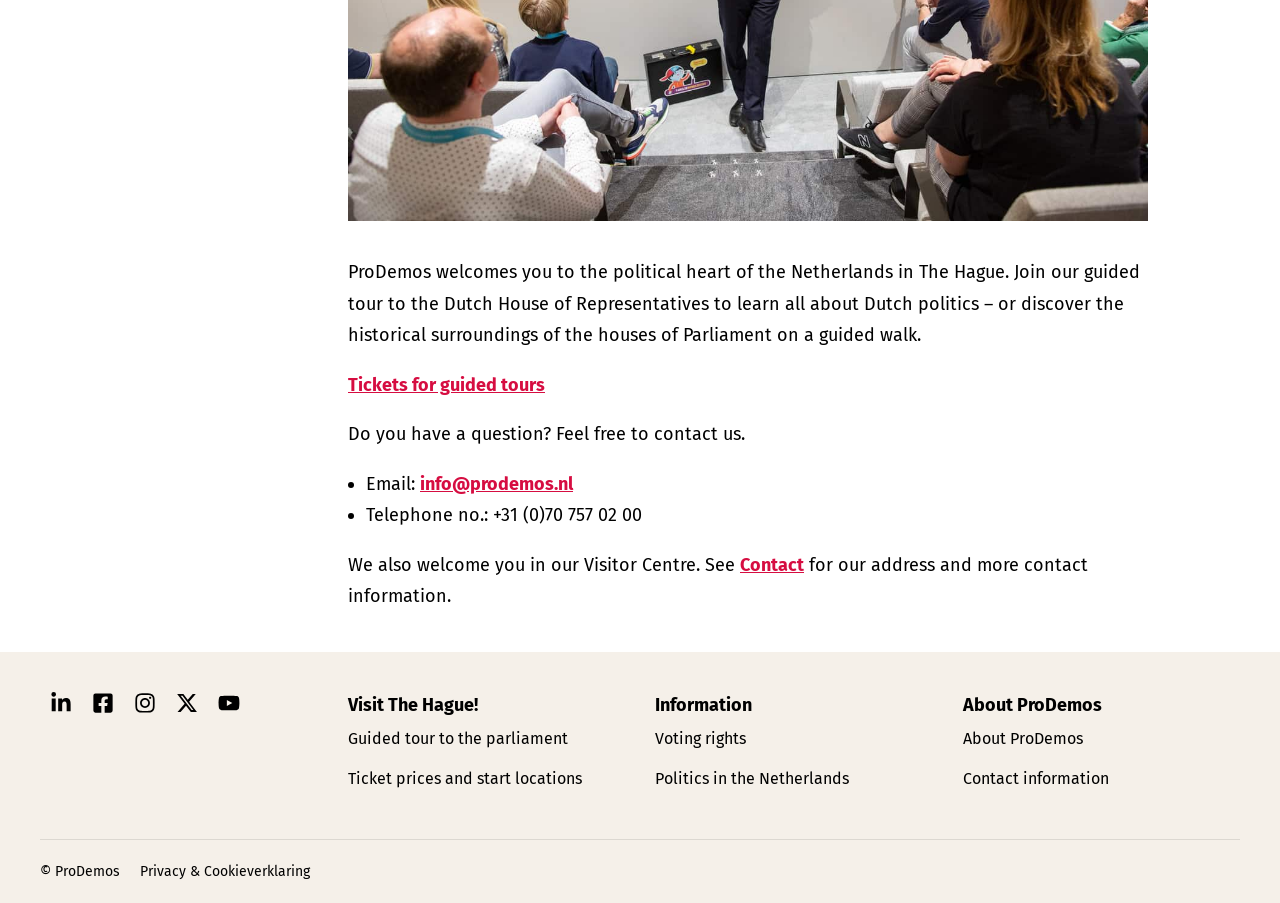Determine the bounding box of the UI component based on this description: "Privacy & Cookieverklaring". The bounding box coordinates should be four float values between 0 and 1, i.e., [left, top, right, bottom].

[0.109, 0.954, 0.242, 0.977]